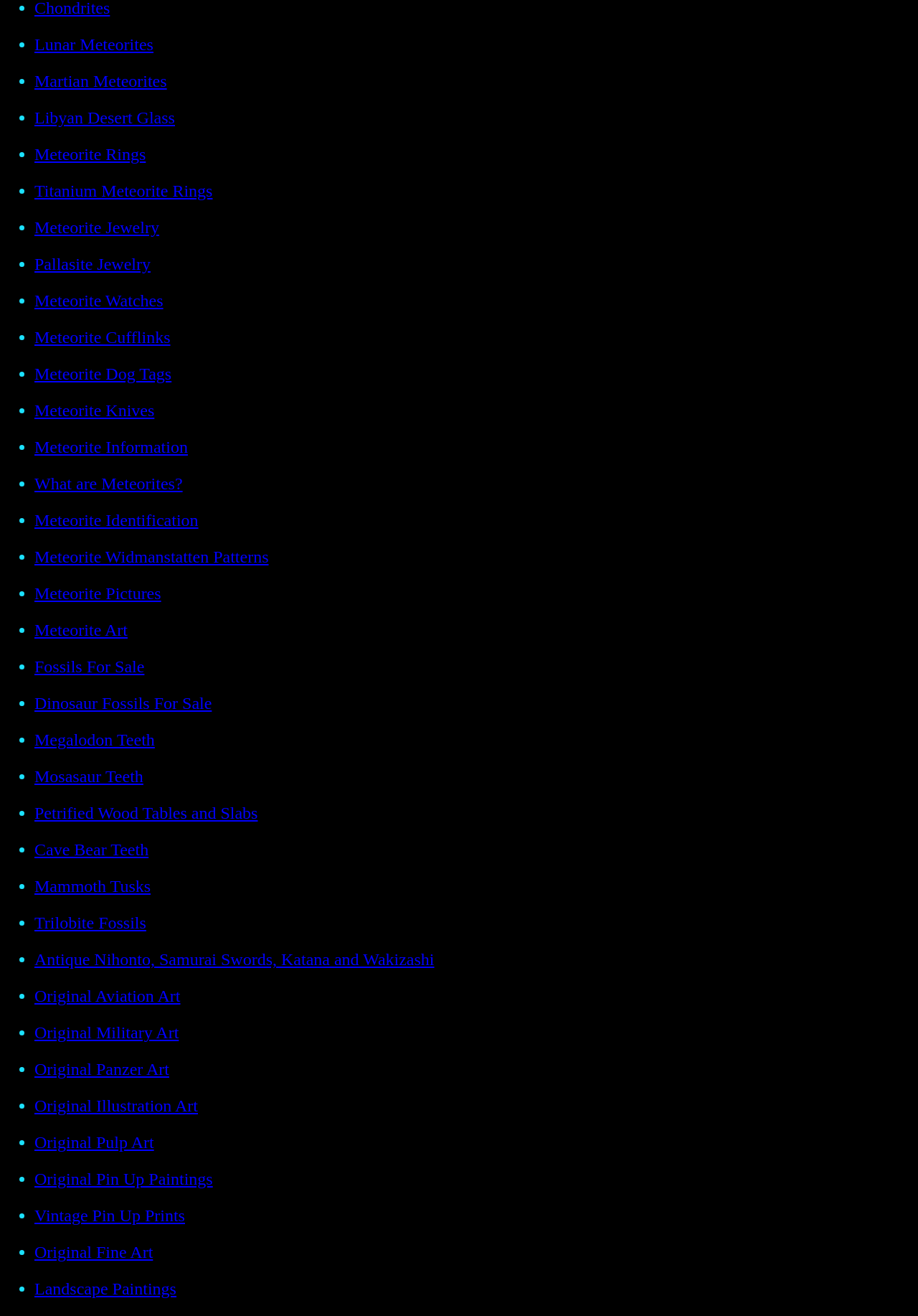Locate the bounding box coordinates of the area you need to click to fulfill this instruction: 'View Meteorite Jewelry'. The coordinates must be in the form of four float numbers ranging from 0 to 1: [left, top, right, bottom].

[0.038, 0.166, 0.173, 0.18]